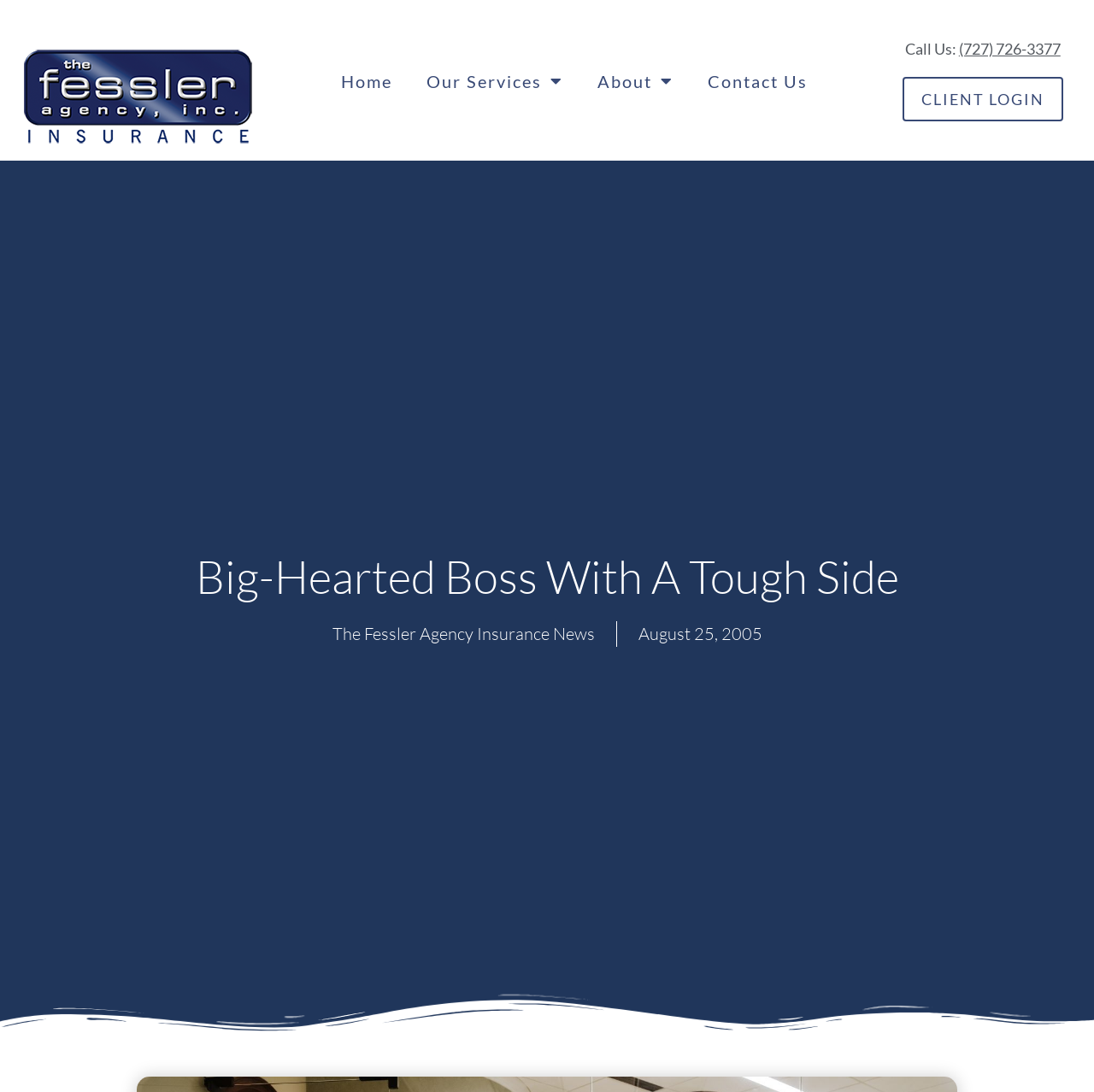Find the bounding box coordinates of the UI element according to this description: "Our Services".

[0.374, 0.056, 0.53, 0.092]